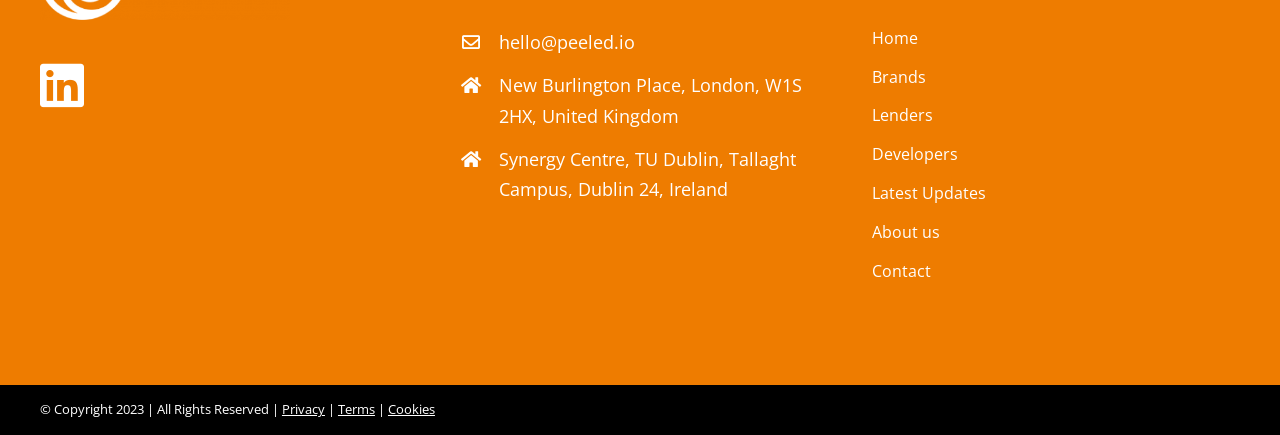Please specify the bounding box coordinates of the clickable region to carry out the following instruction: "Contact us". The coordinates should be four float numbers between 0 and 1, in the format [left, top, right, bottom].

[0.681, 0.567, 0.969, 0.656]